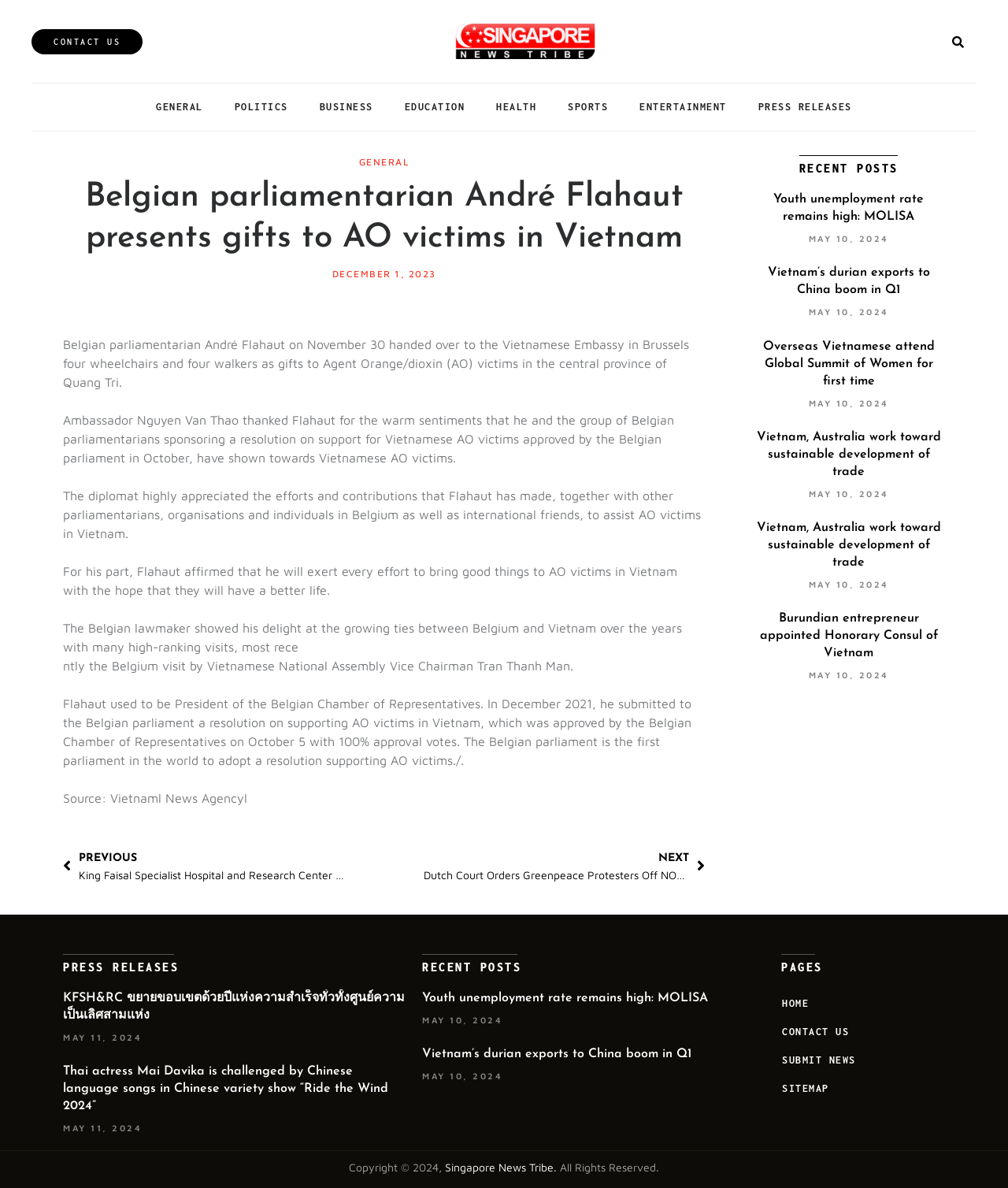Please give the bounding box coordinates of the area that should be clicked to fulfill the following instruction: "read the news about Belgian parliamentarian André Flahaut". The coordinates should be in the format of four float numbers from 0 to 1, i.e., [left, top, right, bottom].

[0.062, 0.149, 0.699, 0.218]